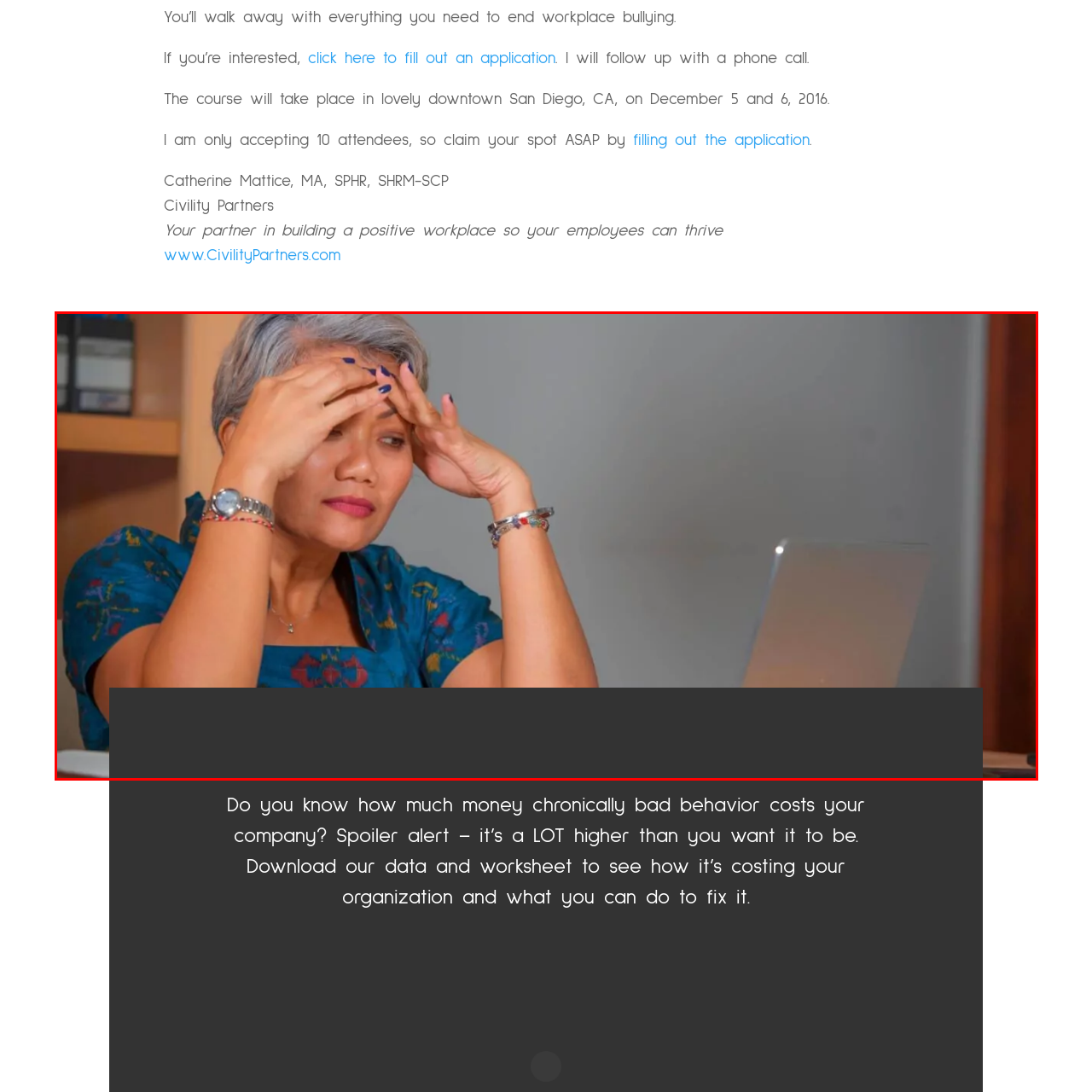What is the background of the image?
Examine the image that is surrounded by the red bounding box and answer the question with as much detail as possible using the image.

The caption states that the background is neutral, which means it is not distracting from the main subject of the image, the woman, and her emotional state, allowing the viewer to focus on her expression and the laptop.